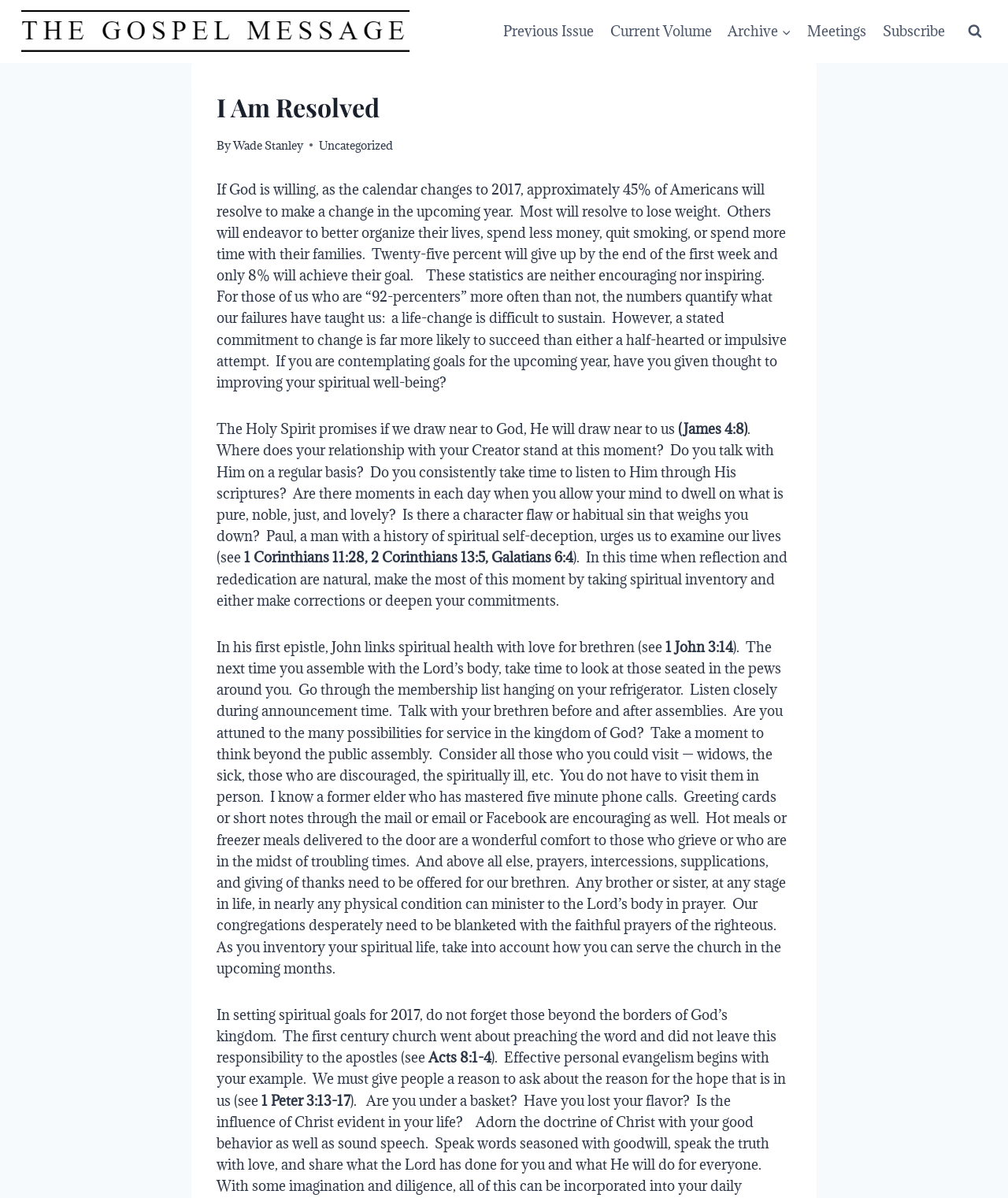Reply to the question with a single word or phrase:
What is the name of the author of the article?

Wade Stanley